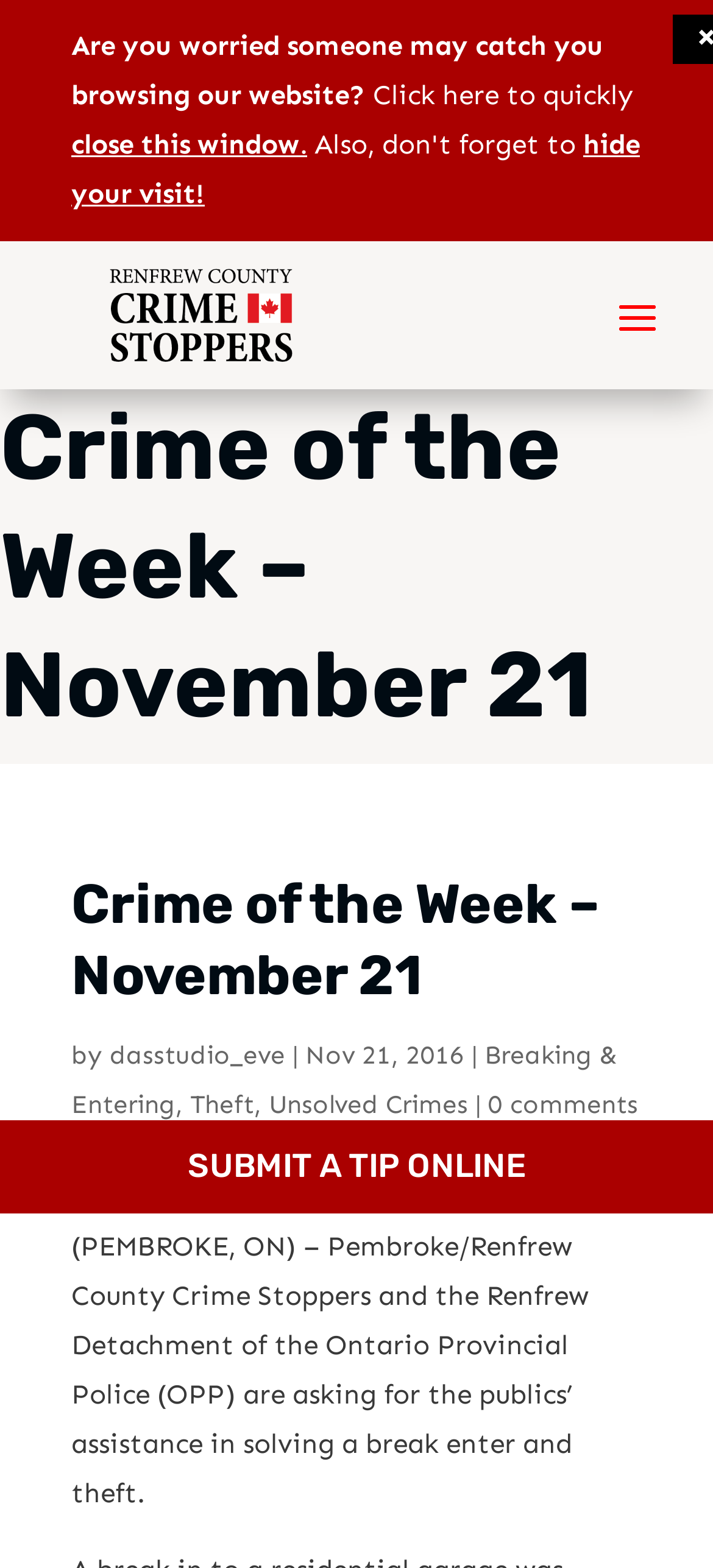How many links are available on the webpage?
Use the image to answer the question with a single word or phrase.

7